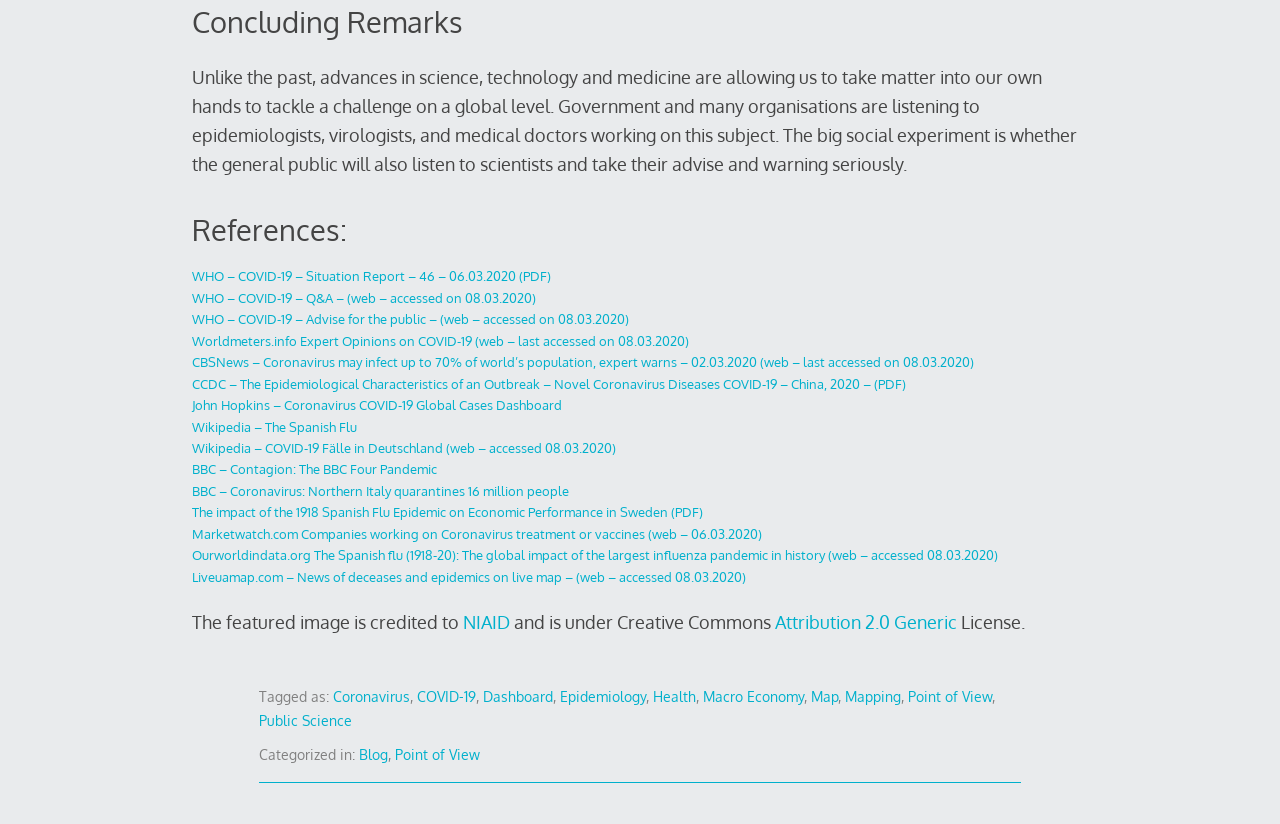What is the featured image credited to?
Answer the question with as much detail as possible.

According to the text, the featured image on this webpage is credited to NIAID, which stands for National Institute of Allergy and Infectious Diseases. The image is also licensed under Creative Commons Attribution 2.0 Generic.